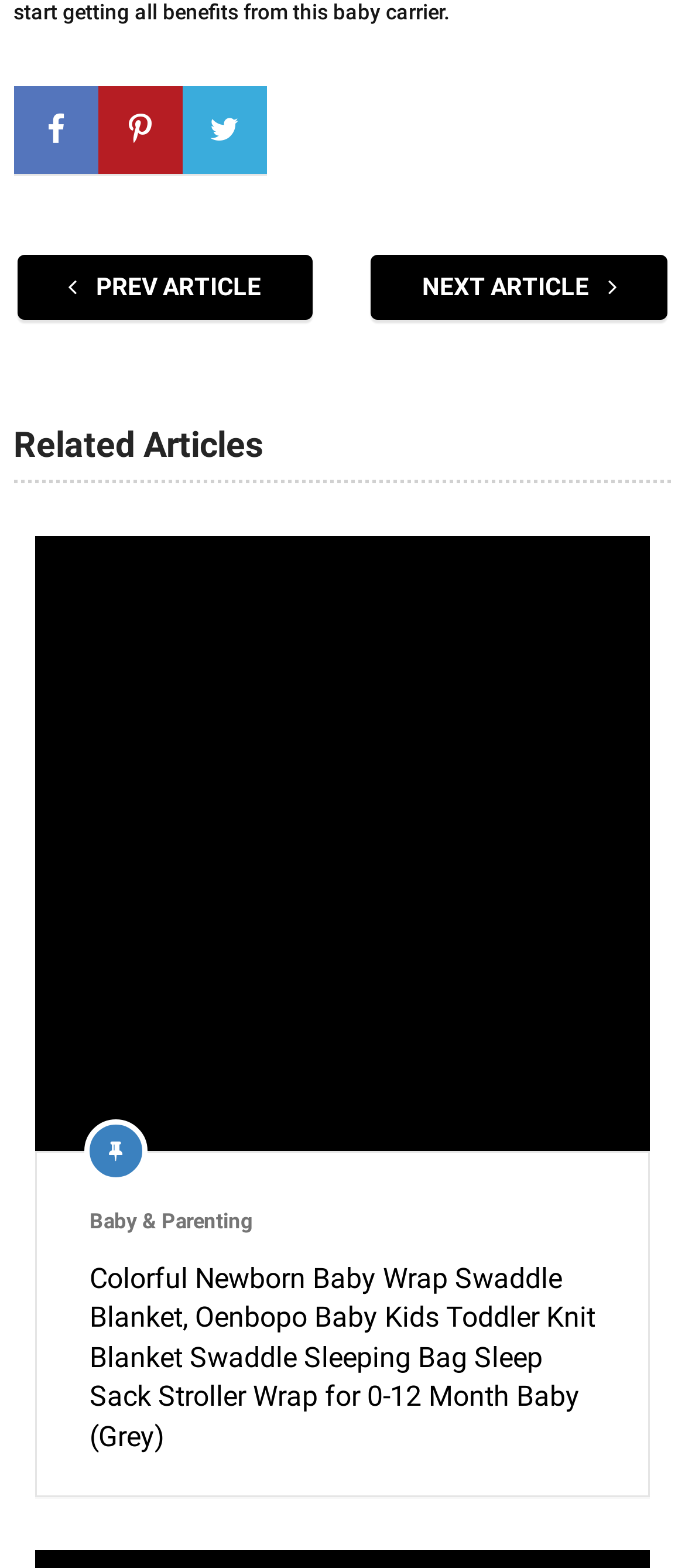Give a concise answer using one word or a phrase to the following question:
What is the category of the product?

Baby & Parenting